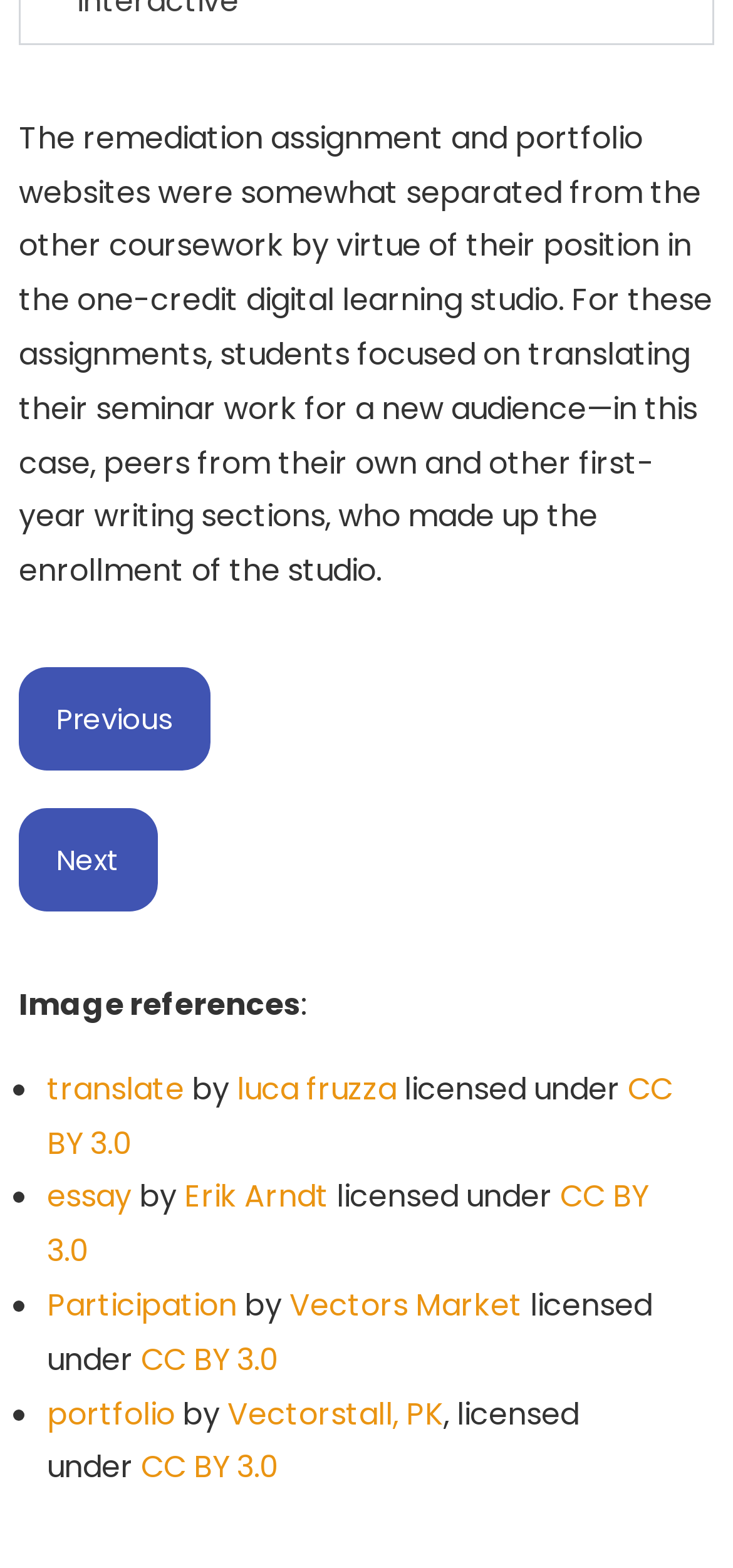Give the bounding box coordinates for this UI element: "CC BY 3.0". The coordinates should be four float numbers between 0 and 1, arranged as [left, top, right, bottom].

[0.064, 0.75, 0.885, 0.812]